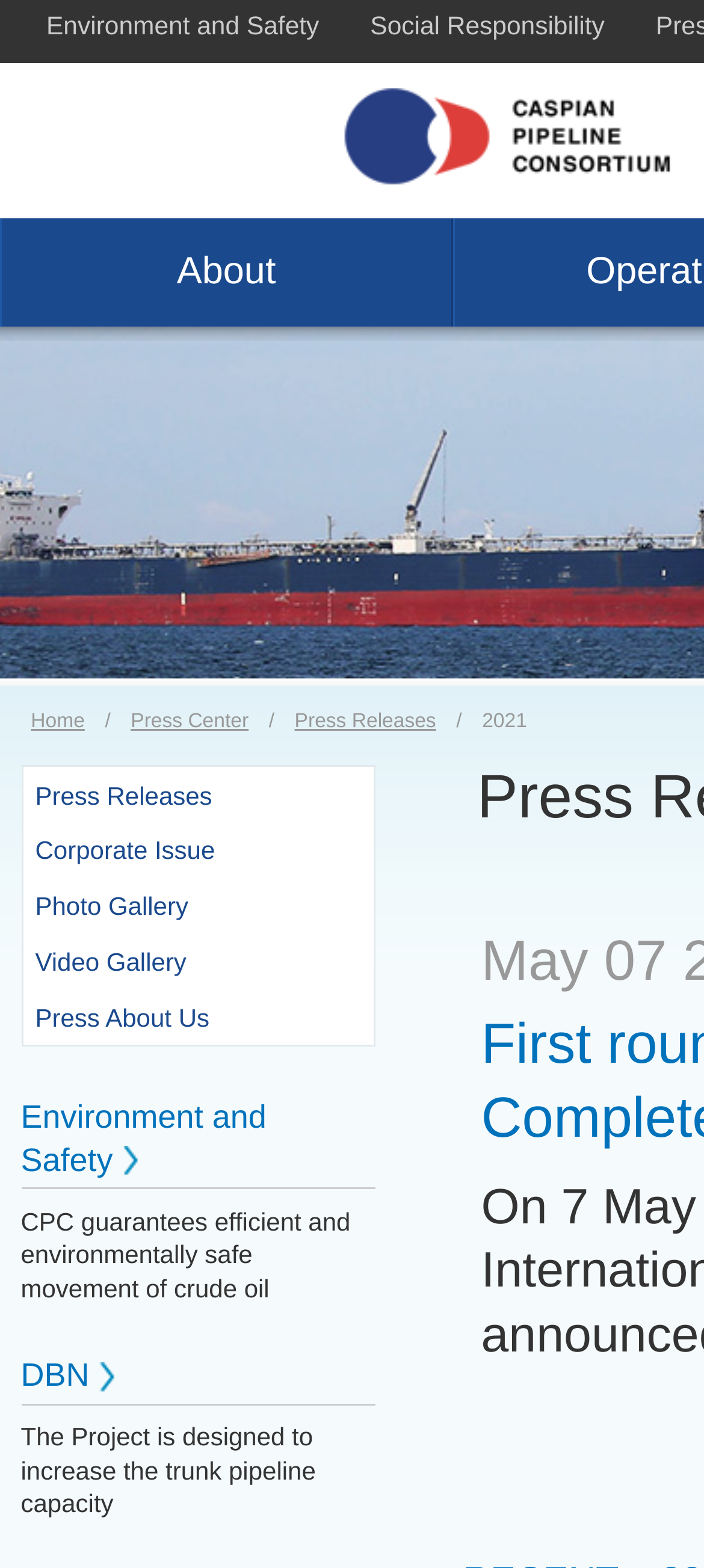Please give a succinct answer to the question in one word or phrase:
How many links are in the top navigation bar?

5